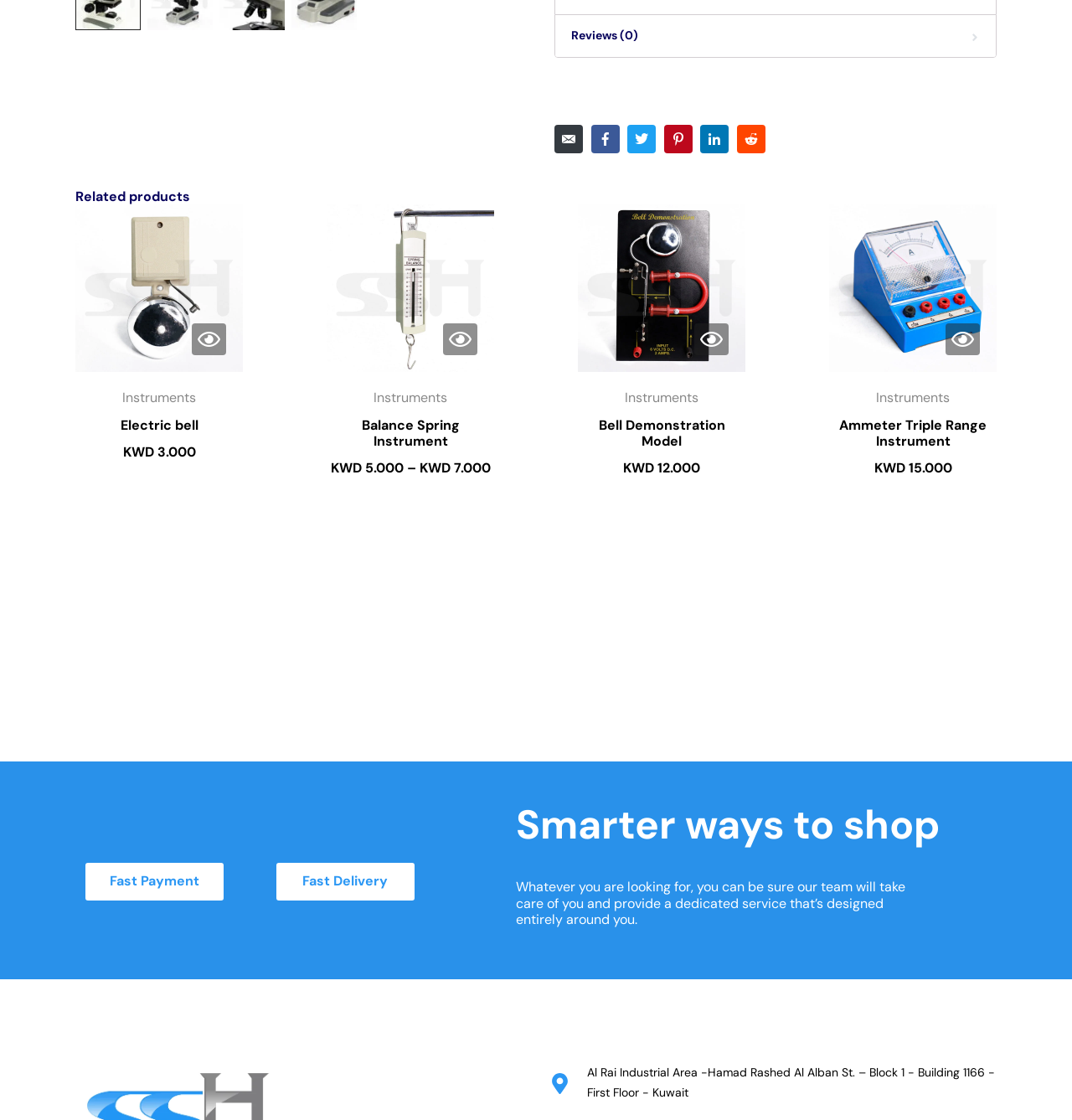Respond to the question below with a concise word or phrase:
How many share options are available?

6